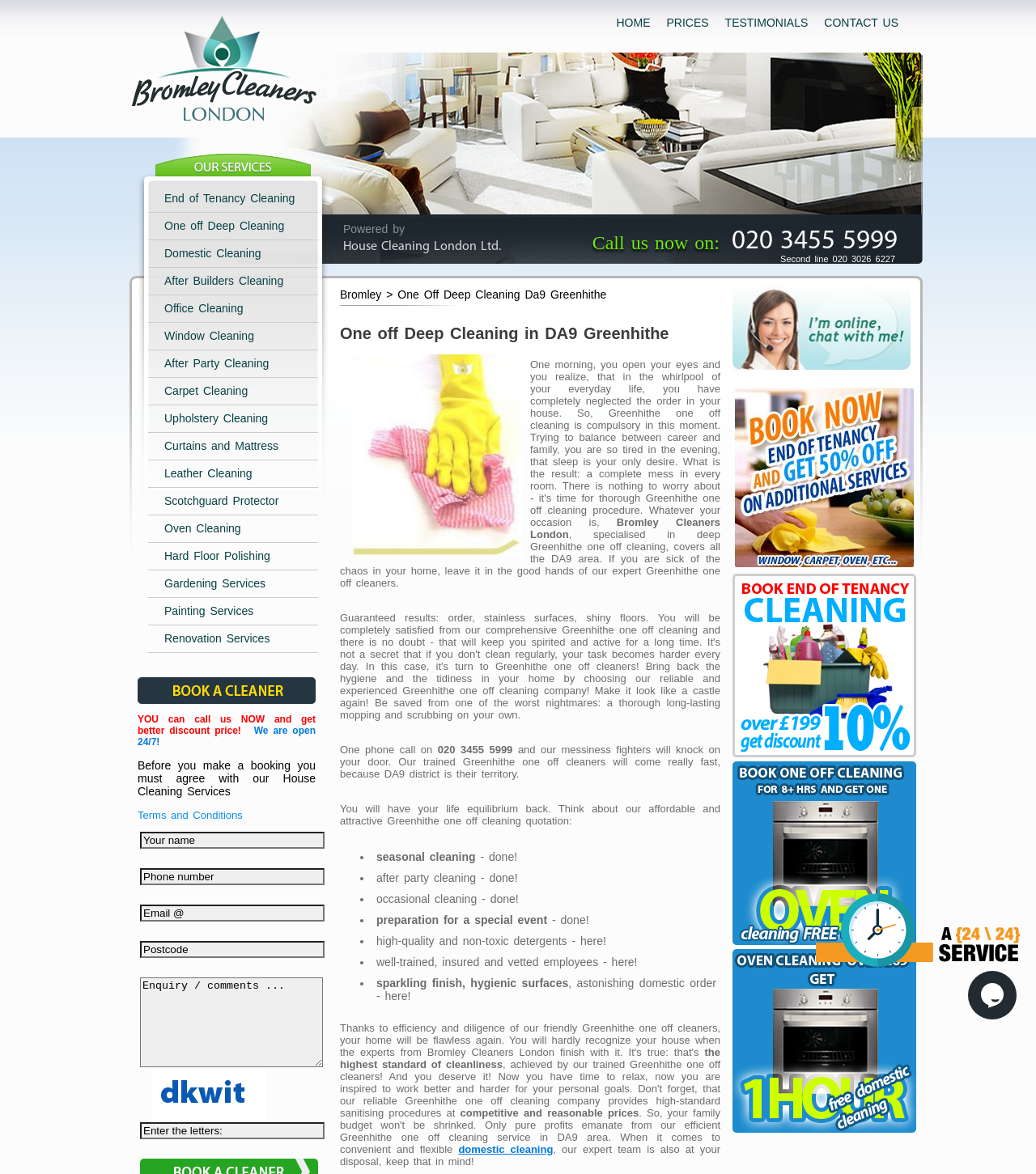What is the purpose of the 'captcha' image?
Provide an in-depth and detailed explanation in response to the question.

I found the 'captcha' image by looking at the form at the bottom of the webpage, and I inferred its purpose as verifying user input because it is a common practice on web forms to use captcha images to prevent automated submissions.